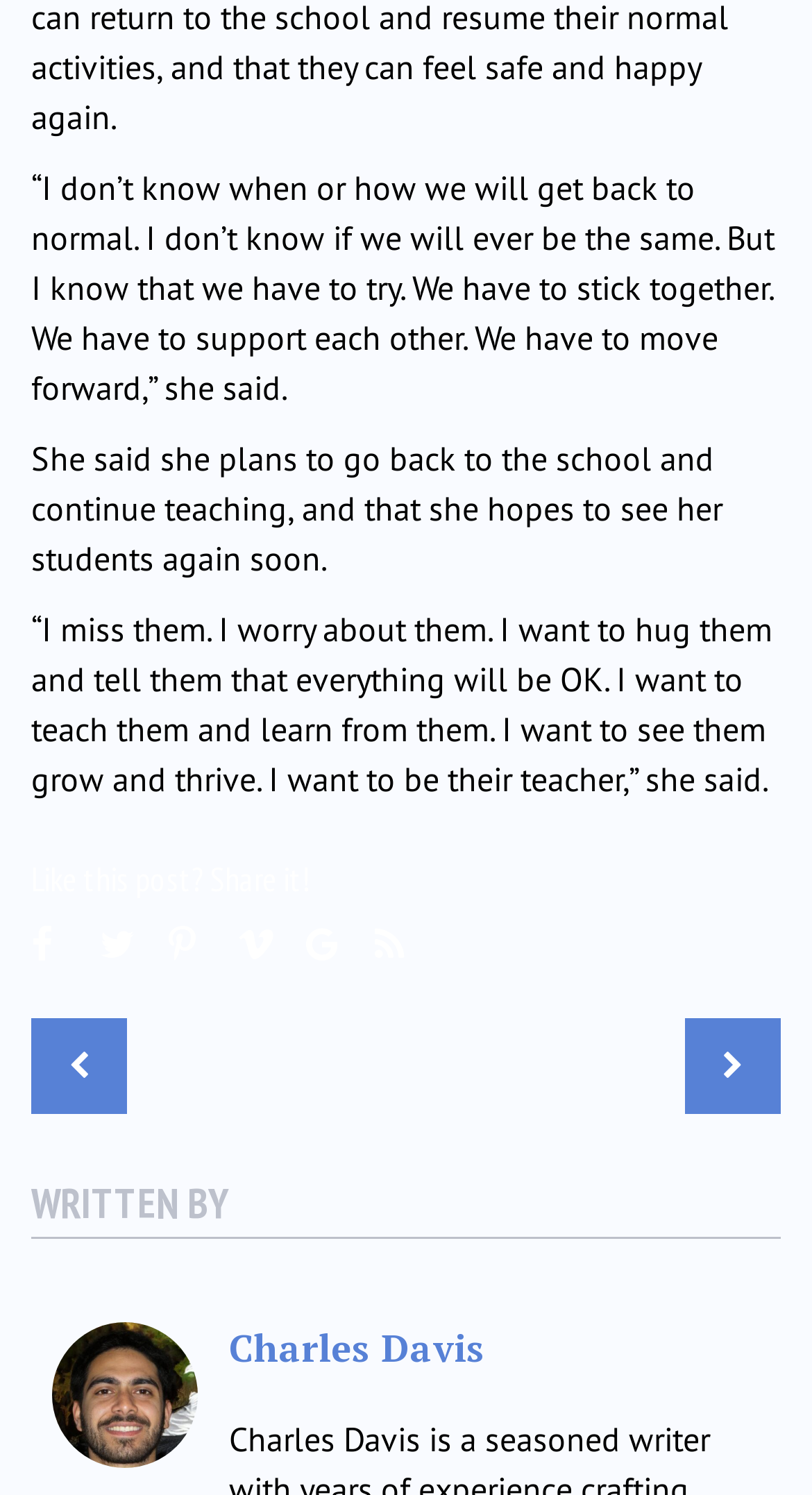What is the teacher's sentiment towards her students?
Give a detailed explanation using the information visible in the image.

The teacher is quoted as saying 'I miss them. I worry about them...' which shows her sentimental feelings towards her students.